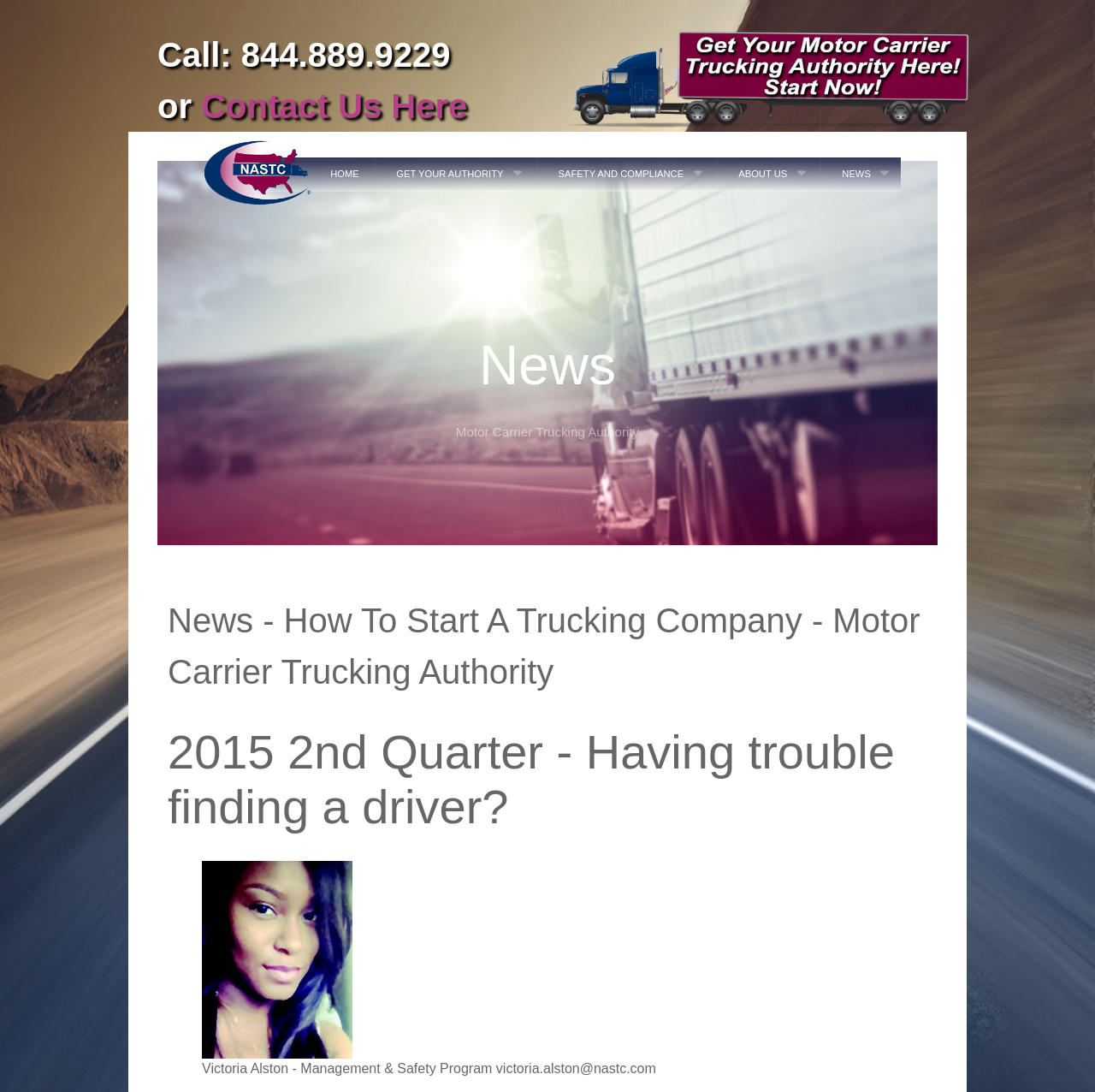Give a detailed account of the webpage's layout and content.

The webpage appears to be related to the National Association of Small Trucking Companies (NASTC) and provides information on motor carrier trucking authority and starting a trucking company.

At the top left of the page, there is a phone number "Call: 844.889.9229" and a "Contact Us Here" link. To the right of these elements, there is an image of the NASTC motor carrier trucking authority logo.

Below the logo, there are four links: "Citadel", "HOME", "GET YOUR AUTHORITY", and "SAFETY AND COMPLIANCE". The "Citadel" link has an accompanying image. The "HOME" link is positioned to the right of the "Citadel" link.

Further down the page, there are three more links: "ABOUT US" and "NEWS", which are positioned side by side. Below these links, there is a heading that reads "News - How To Start A Trucking Company - Motor Carrier Trucking Authority".

The main content of the page appears to be an article titled "2015 2nd Quarter - Having trouble finding a driver?". The article is accompanied by an image and a figure caption that provides information about Victoria Alston, a management and safety program representative.

Overall, the webpage provides various resources and links related to the trucking industry, with a focus on NASTC's services and programs.